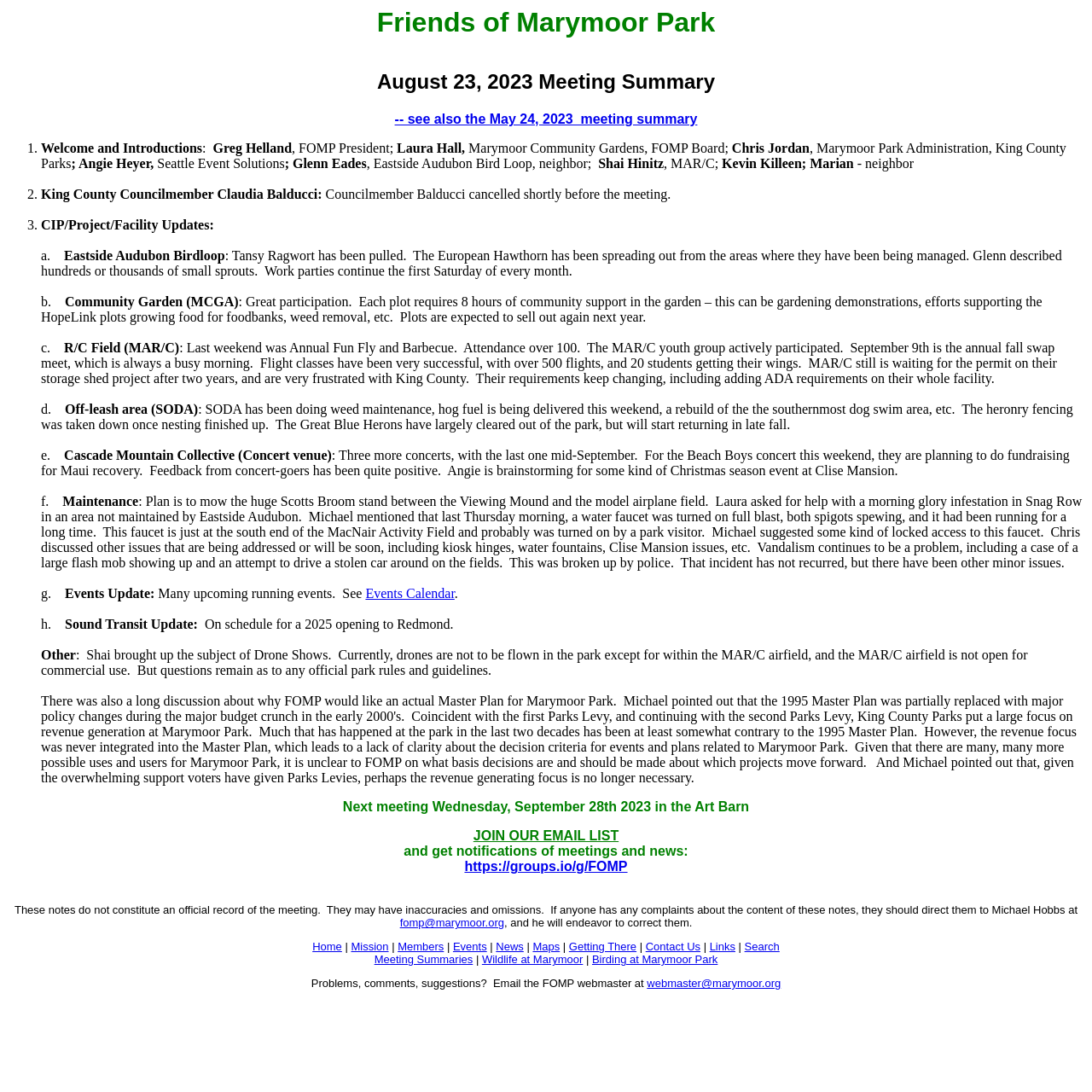Identify the bounding box of the UI component described as: "webmaster@marymoor.org".

[0.592, 0.895, 0.715, 0.907]